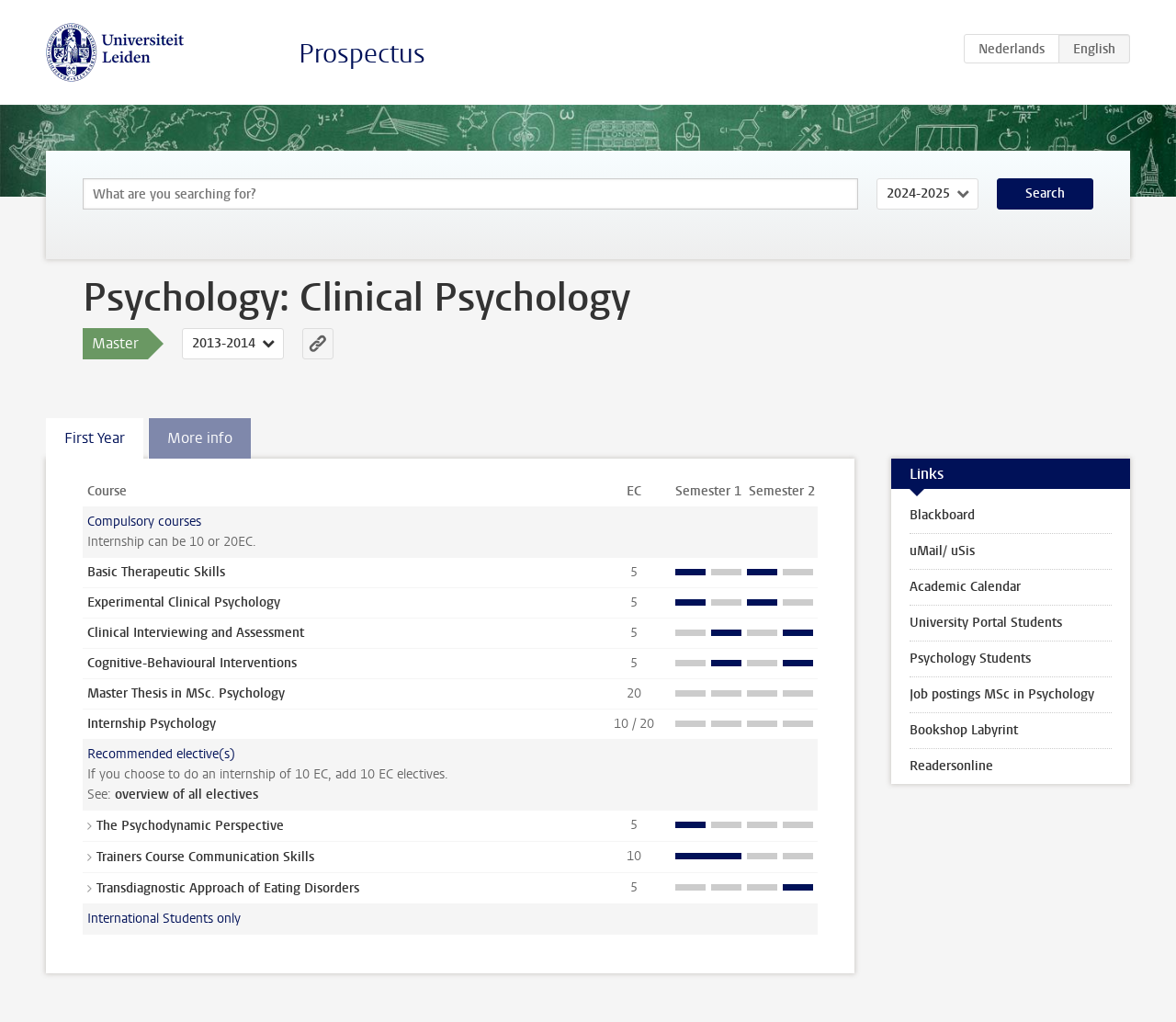How many EC is the course 'Master Thesis in MSc. Psychology' worth?
Refer to the image and give a detailed response to the question.

The course 'Master Thesis in MSc. Psychology' is listed in the table with its EC value, which is 20. This can be found by scrolling down to the table and looking for the course in the 'Course' column and its corresponding EC value in the 'EC' column.